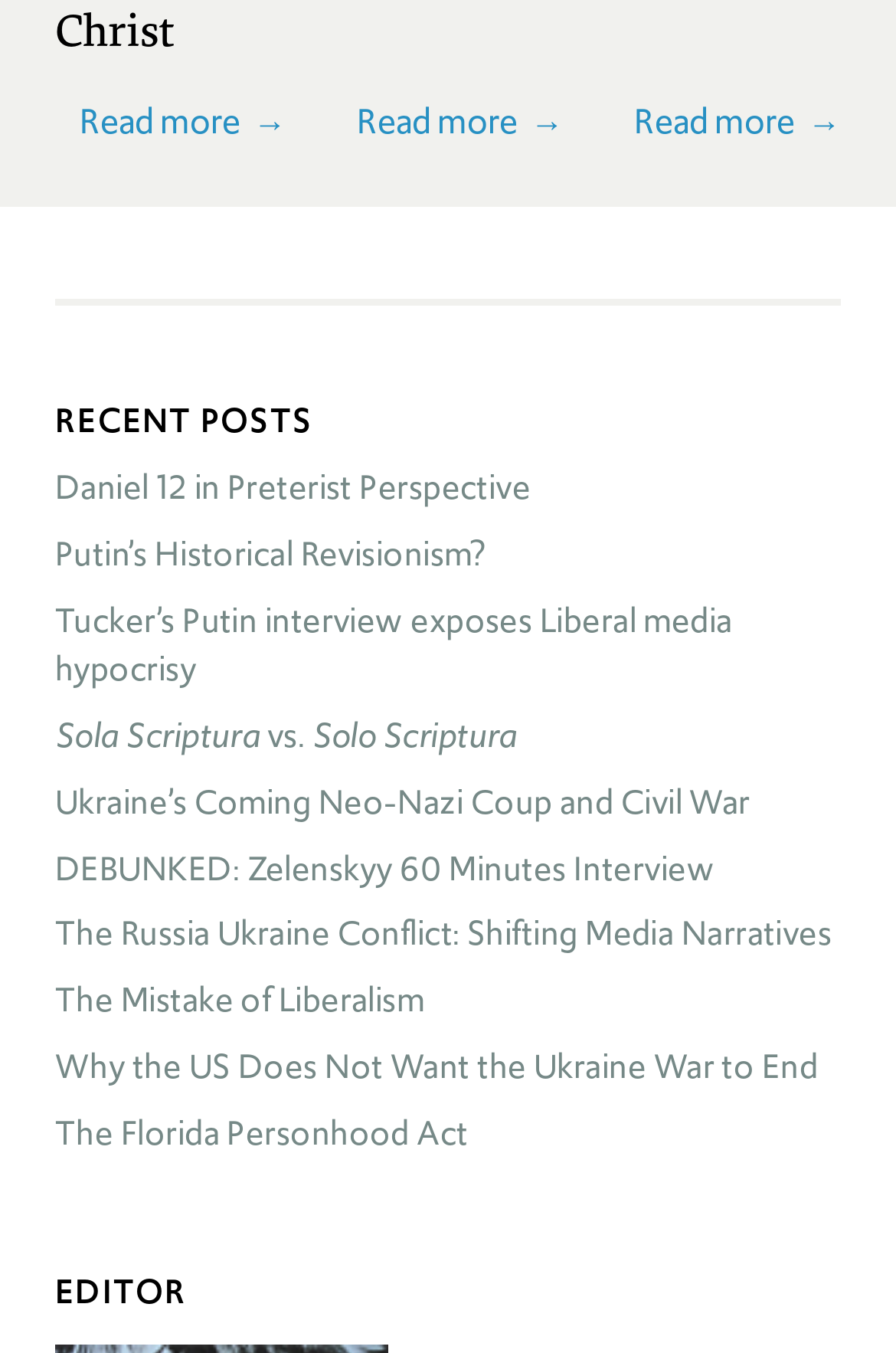Please provide the bounding box coordinates in the format (top-left x, top-left y, bottom-right x, bottom-right y). Remember, all values are floating point numbers between 0 and 1. What is the bounding box coordinate of the region described as: The Mistake of Liberalism

[0.062, 0.721, 0.474, 0.757]